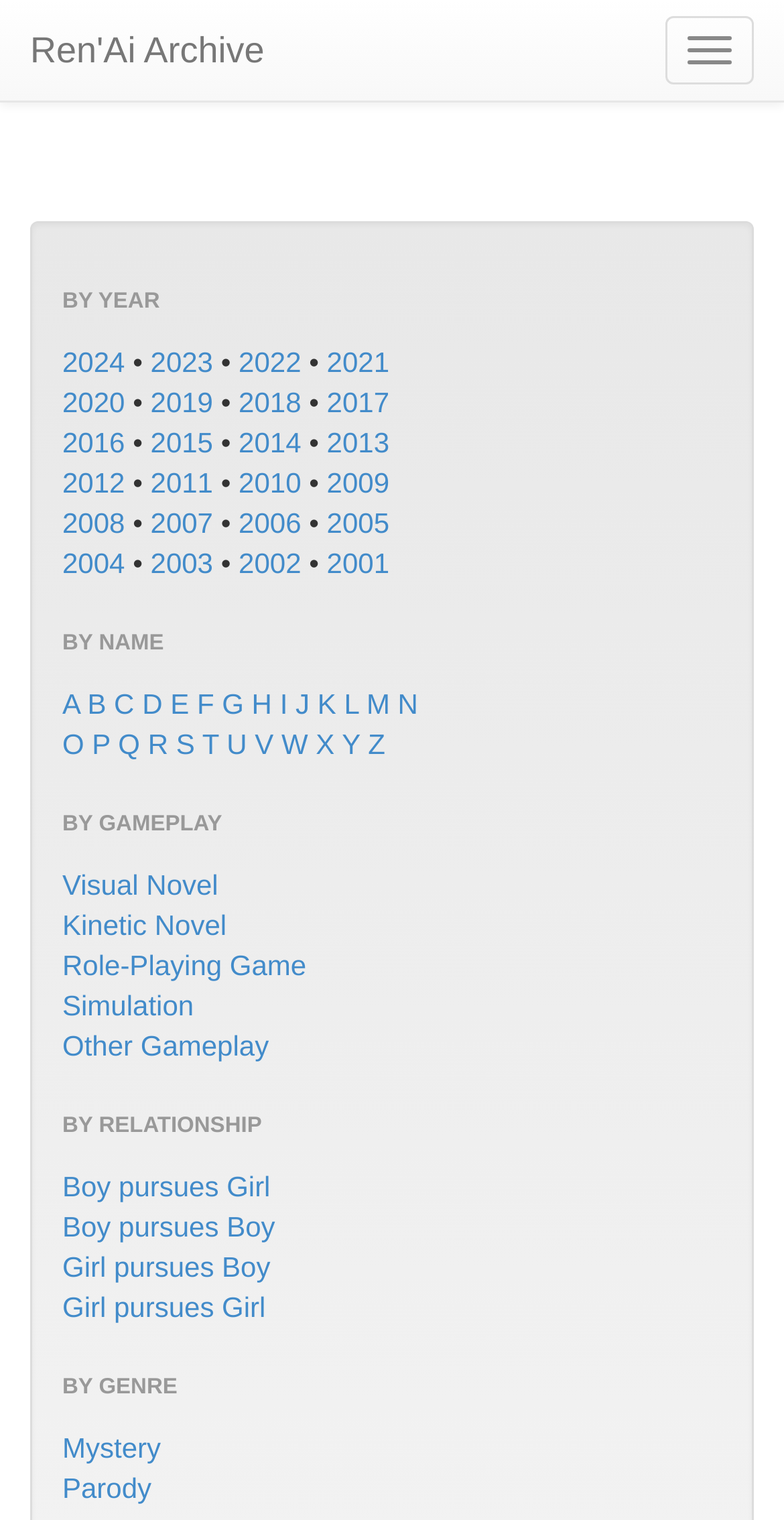Given the element description "View" in the screenshot, predict the bounding box coordinates of that UI element.

None